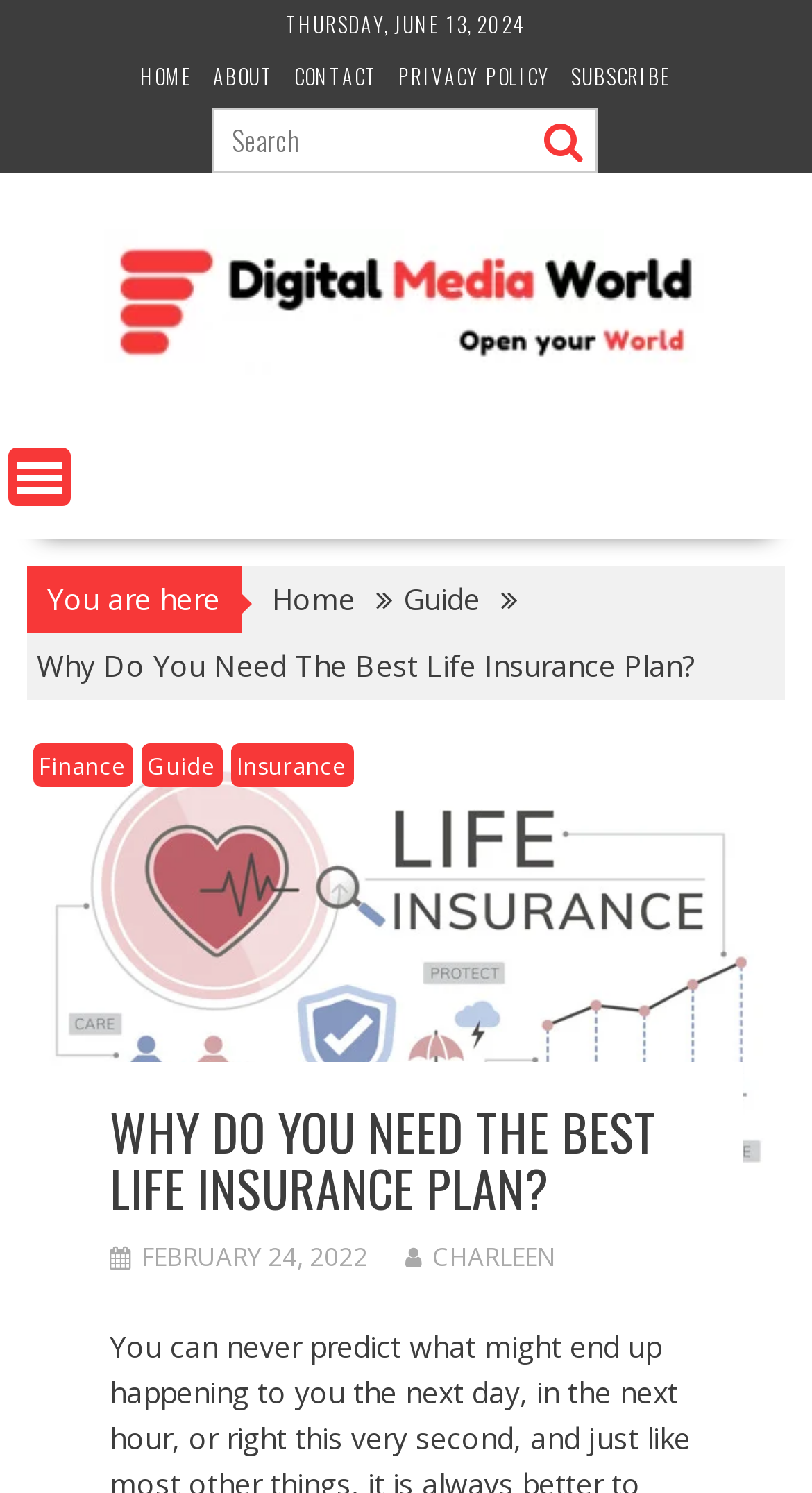Locate and extract the headline of this webpage.

WHY DO YOU NEED THE BEST LIFE INSURANCE PLAN?